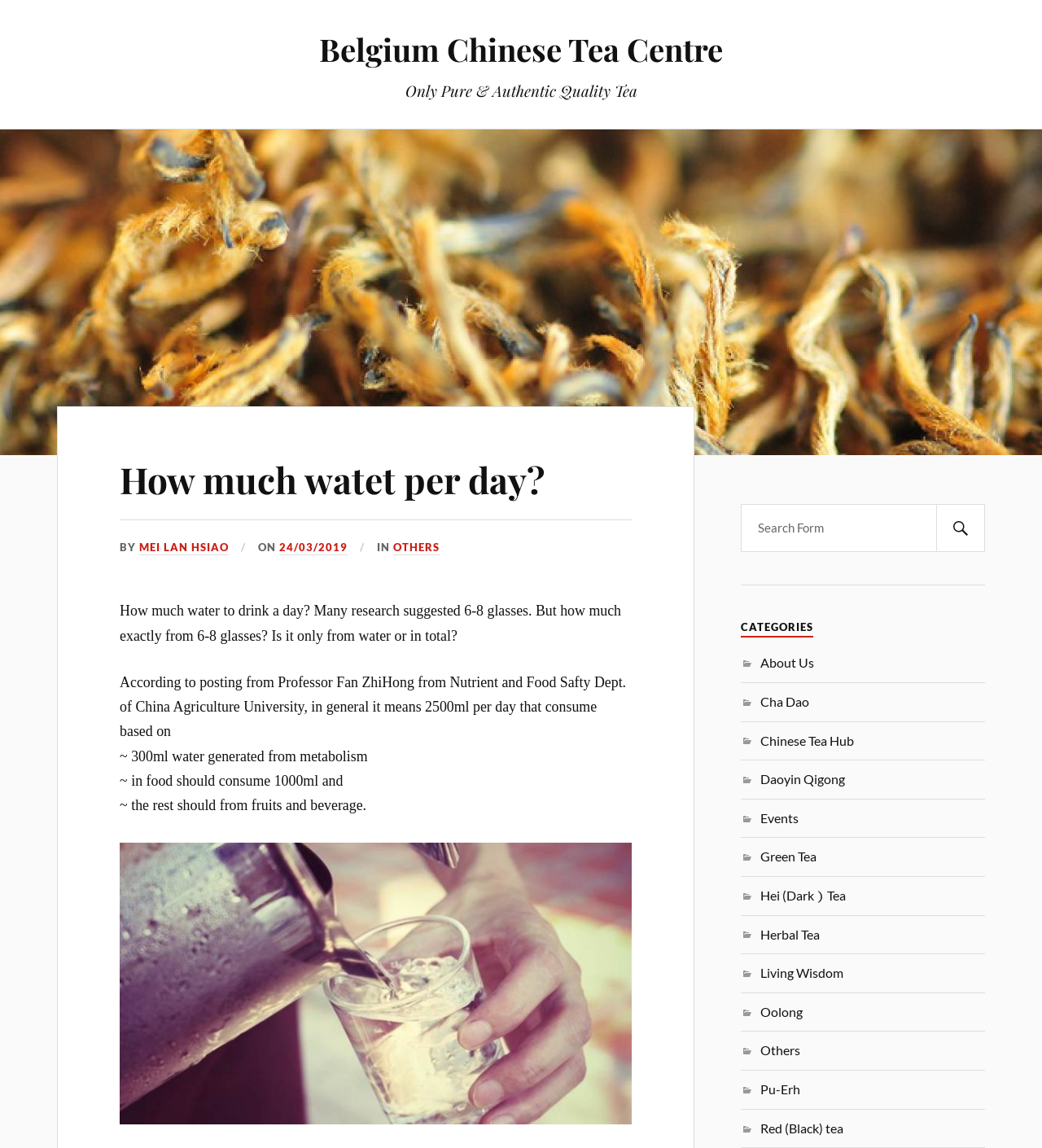Pinpoint the bounding box coordinates of the clickable element needed to complete the instruction: "Click the link to Green Tea". The coordinates should be provided as four float numbers between 0 and 1: [left, top, right, bottom].

[0.73, 0.739, 0.784, 0.753]